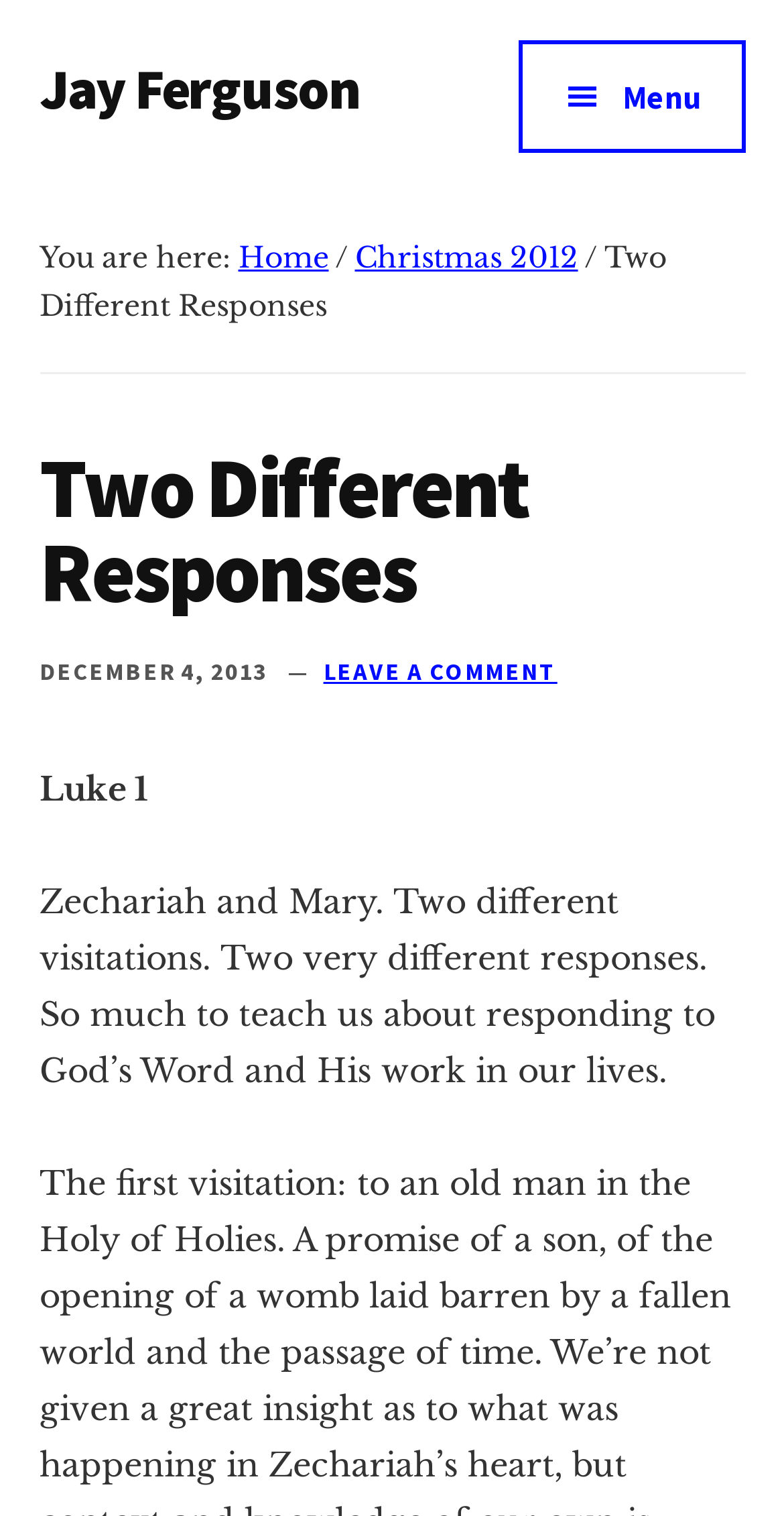What is the purpose of the button with a menu icon?
Based on the screenshot, provide your answer in one word or phrase.

To show menu